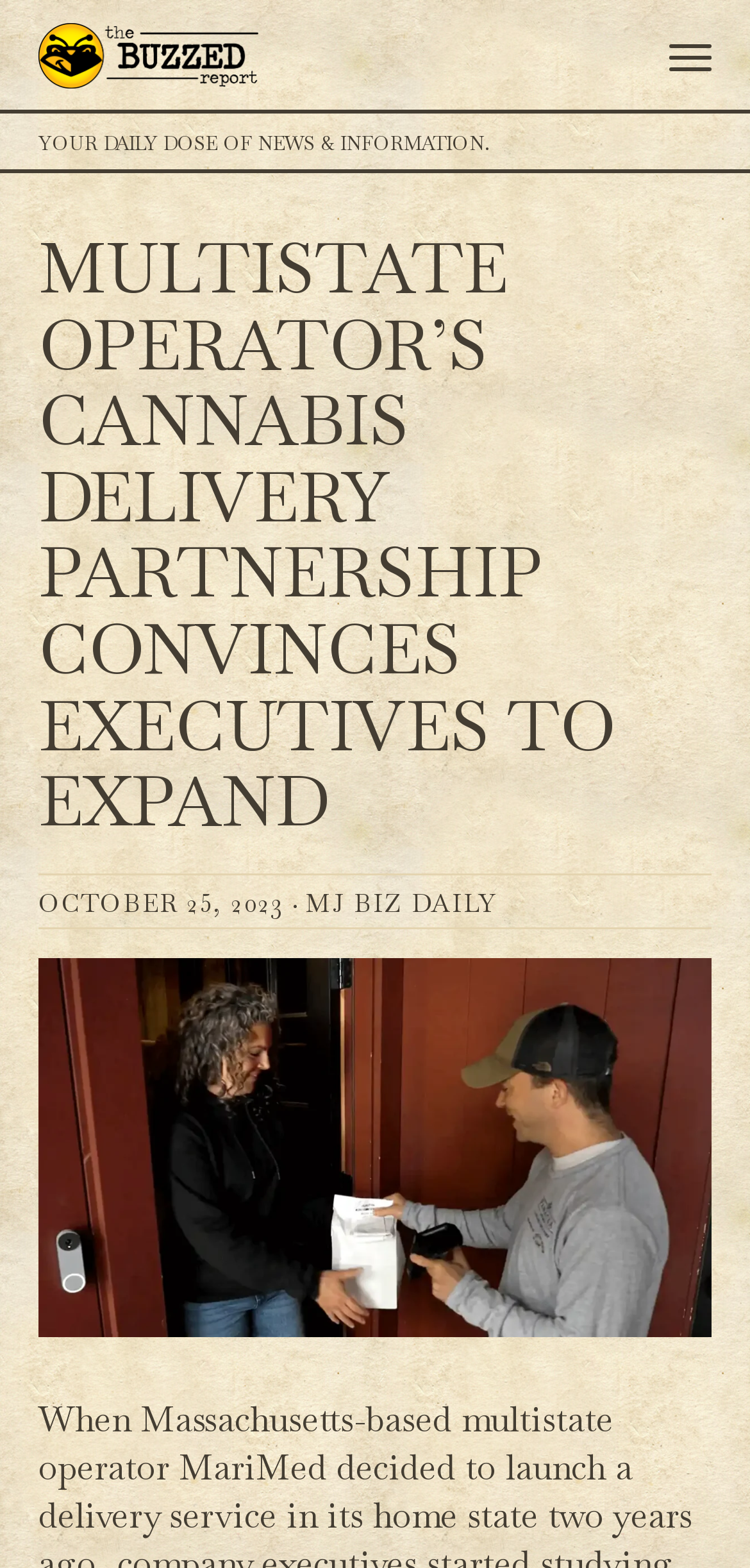Please identify the primary heading of the webpage and give its text content.

MULTISTATE OPERATOR’S CANNABIS DELIVERY PARTNERSHIP CONVINCES EXECUTIVES TO EXPAND